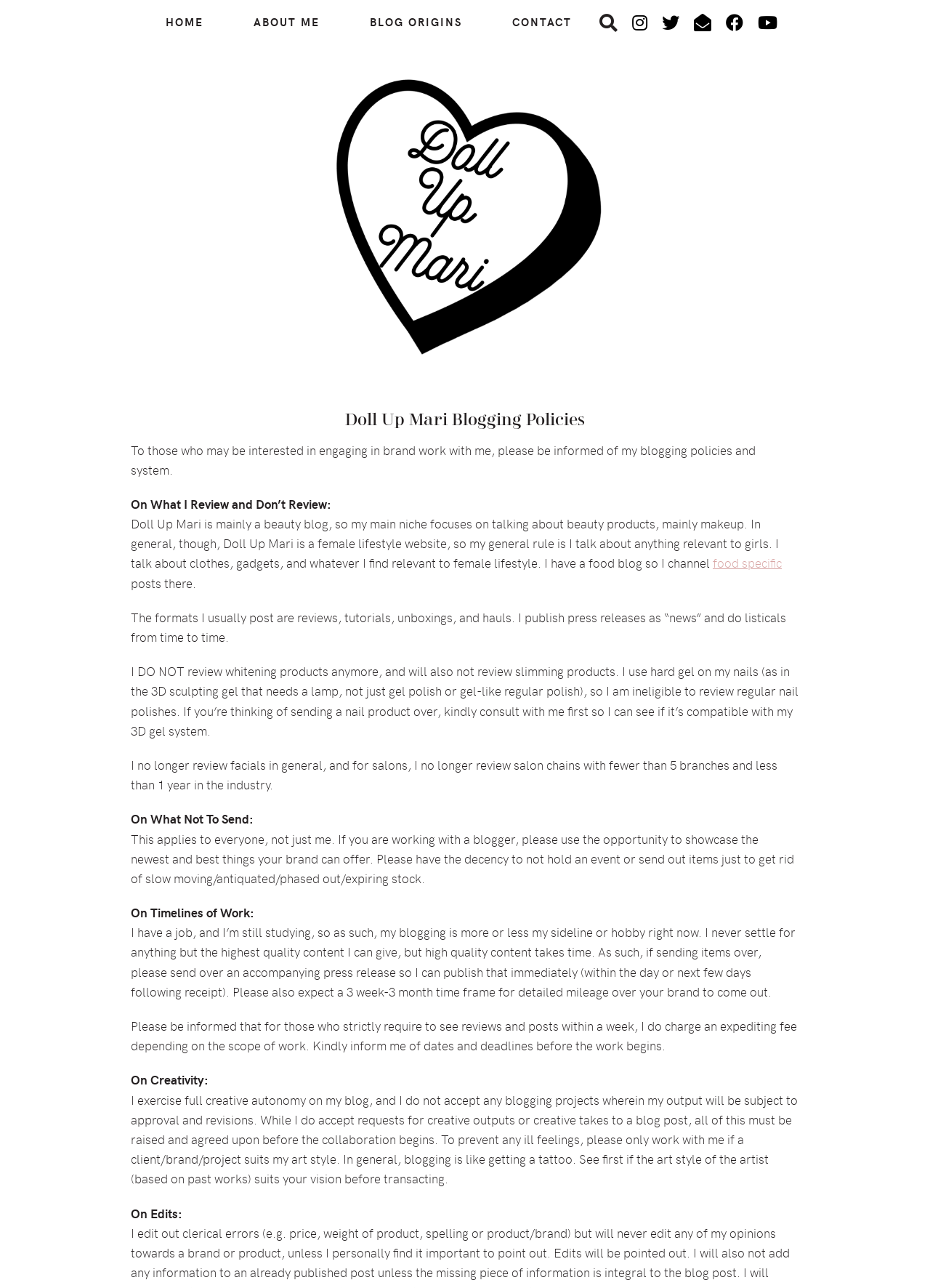Construct a comprehensive description capturing every detail on the webpage.

This webpage is a blogging policy page for "Doll Up Mari", a beauty and lifestyle blog. At the top, there are three "Skip to" links, followed by a main navigation menu with links to "HOME", "ABOUT ME", "BLOG ORIGINS", and "CONTACT". Below the navigation menu, there are several social media links represented by icons.

The main content of the page is divided into sections, starting with a header that reads "Doll Up Mari Blogging Policies". Below the header, there is a brief introduction to the blog's focus and niche, which is beauty products, mainly makeup, and female lifestyle.

The next section, "On What I Review and Don't Review:", explains the types of products and topics the blog covers, including beauty products, clothes, gadgets, and food. There is also a mention of a separate food blog.

The following sections outline the blog's policies, including the formats of posts, such as reviews, tutorials, and hauls, and what types of products are not reviewed, such as whitening and slimming products. There is also a section on what not to send to the blogger, emphasizing the importance of showcasing new and best products.

The page also discusses timelines for work, including the blogger's schedule and the expected timeframe for publishing reviews. Additionally, there is a section on creativity, emphasizing the blogger's autonomy and the importance of aligning with the blog's art style.

Finally, there is a section on edits, but the content is not specified. Throughout the page, the text is organized into clear sections with headings, making it easy to navigate and understand the blog's policies.